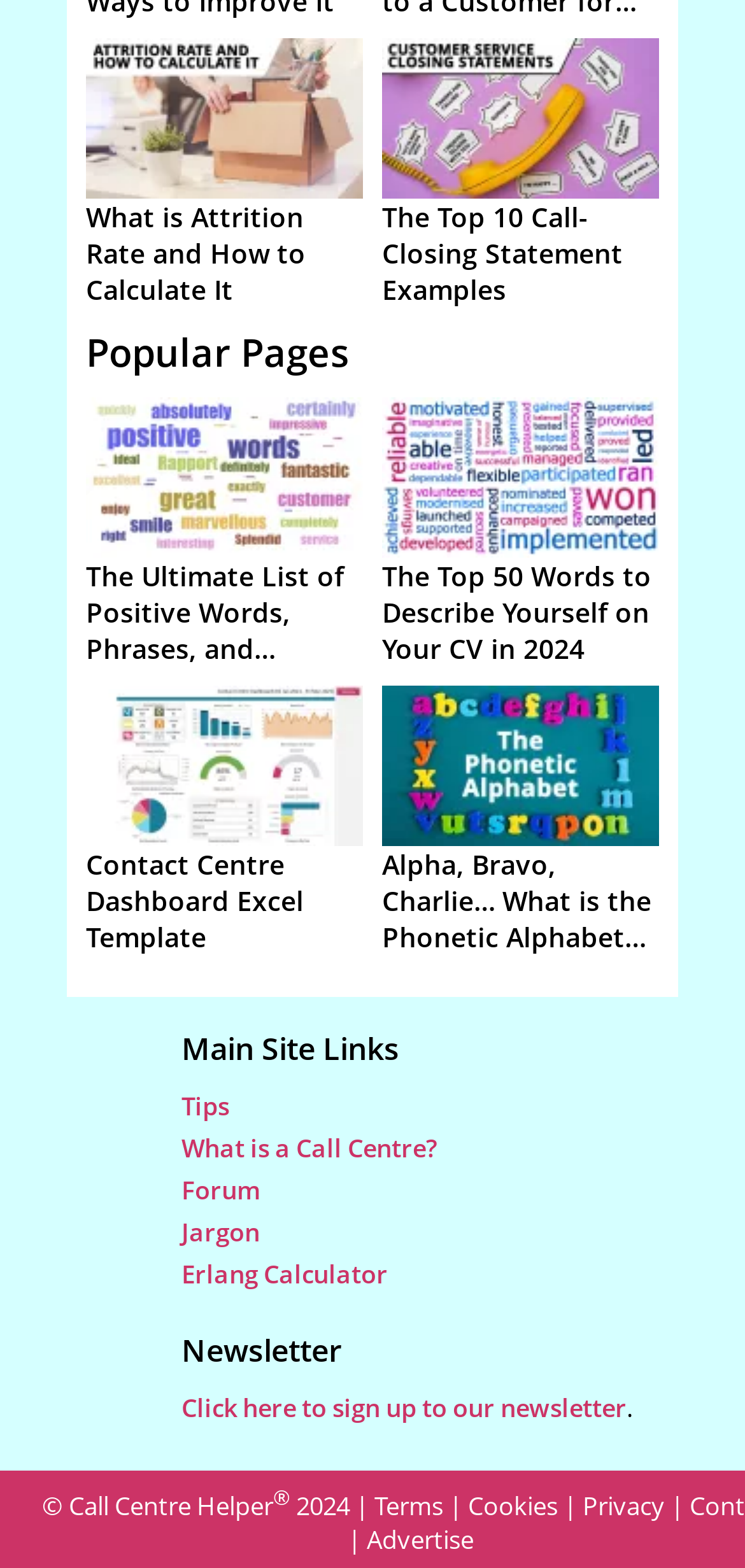Please find and report the bounding box coordinates of the element to click in order to perform the following action: "View the top 10 call-closing statement examples". The coordinates should be expressed as four float numbers between 0 and 1, in the format [left, top, right, bottom].

[0.513, 0.106, 0.885, 0.133]